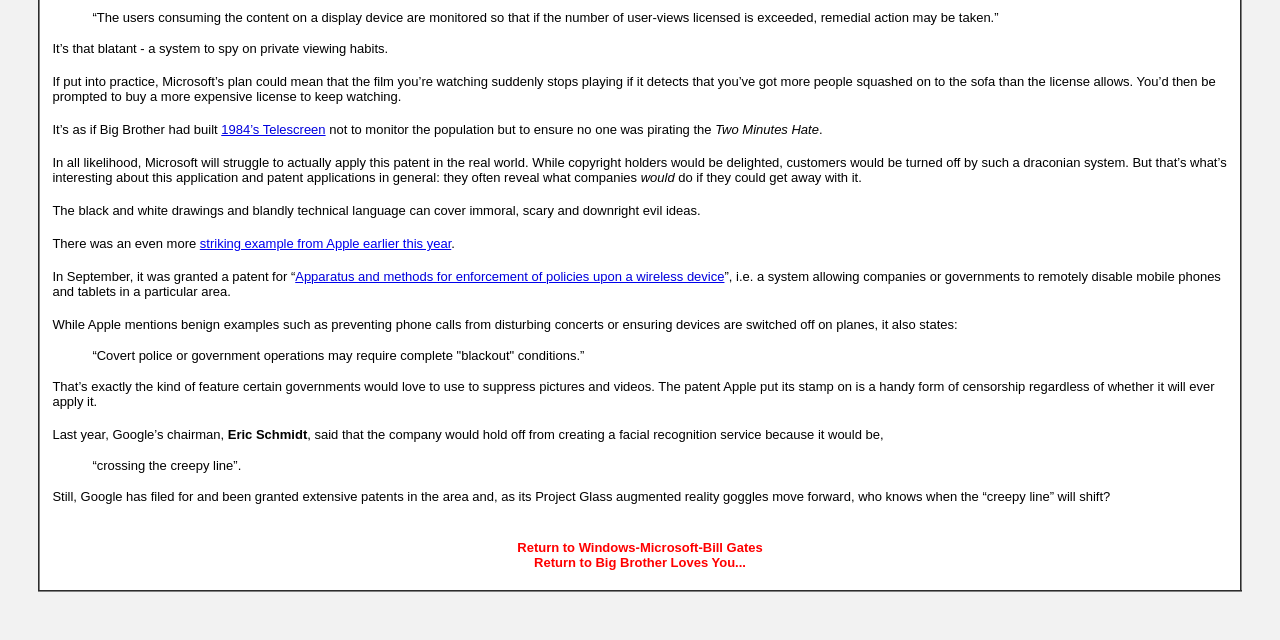Bounding box coordinates must be specified in the format (top-left x, top-left y, bottom-right x, bottom-right y). All values should be floating point numbers between 0 and 1. What are the bounding box coordinates of the UI element described as: Return to Windows-Microsoft-Bill Gates

[0.404, 0.844, 0.596, 0.867]